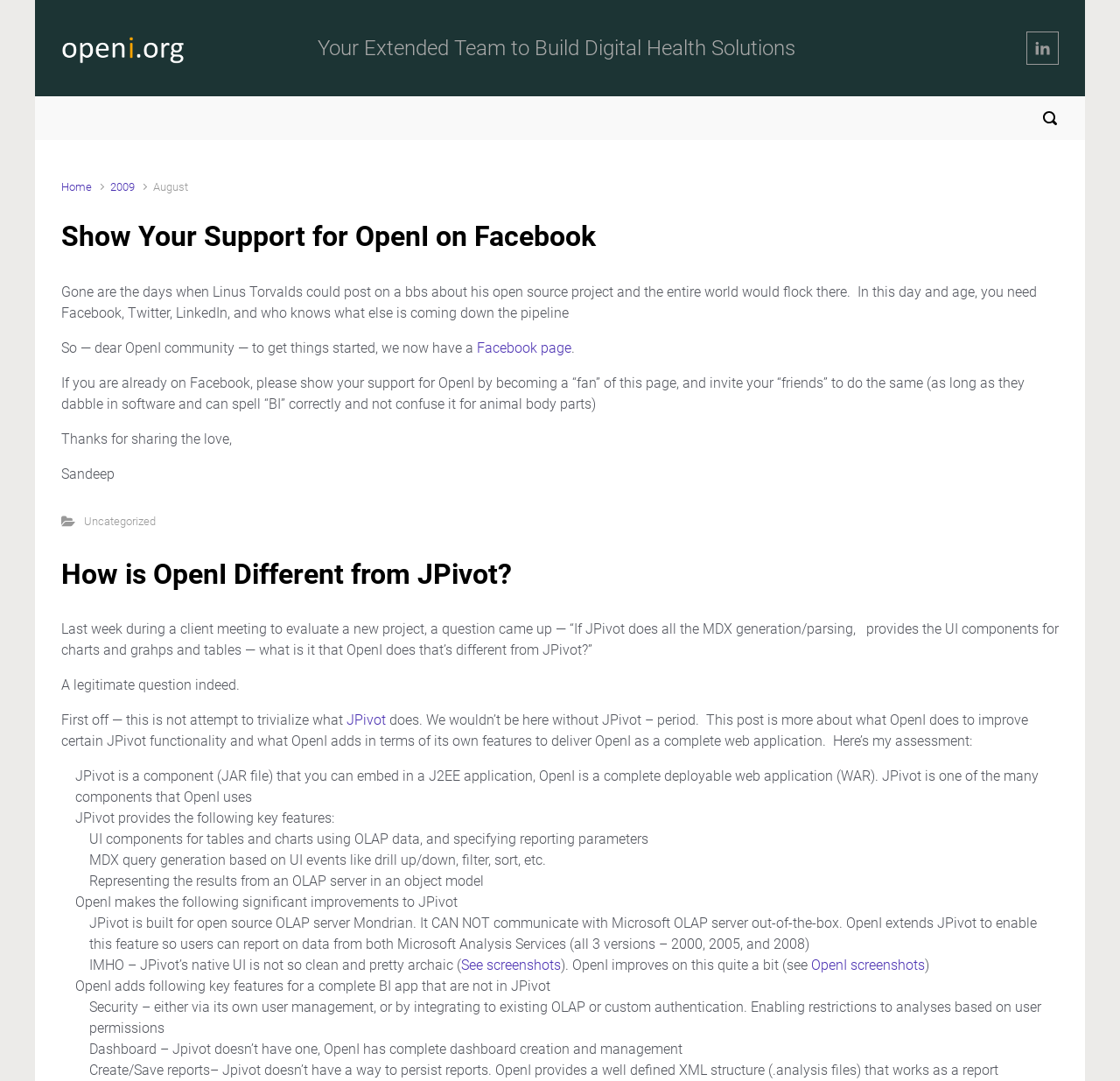What is the author's tone in the article?
Respond with a short answer, either a single word or a phrase, based on the image.

Informative and slightly humorous